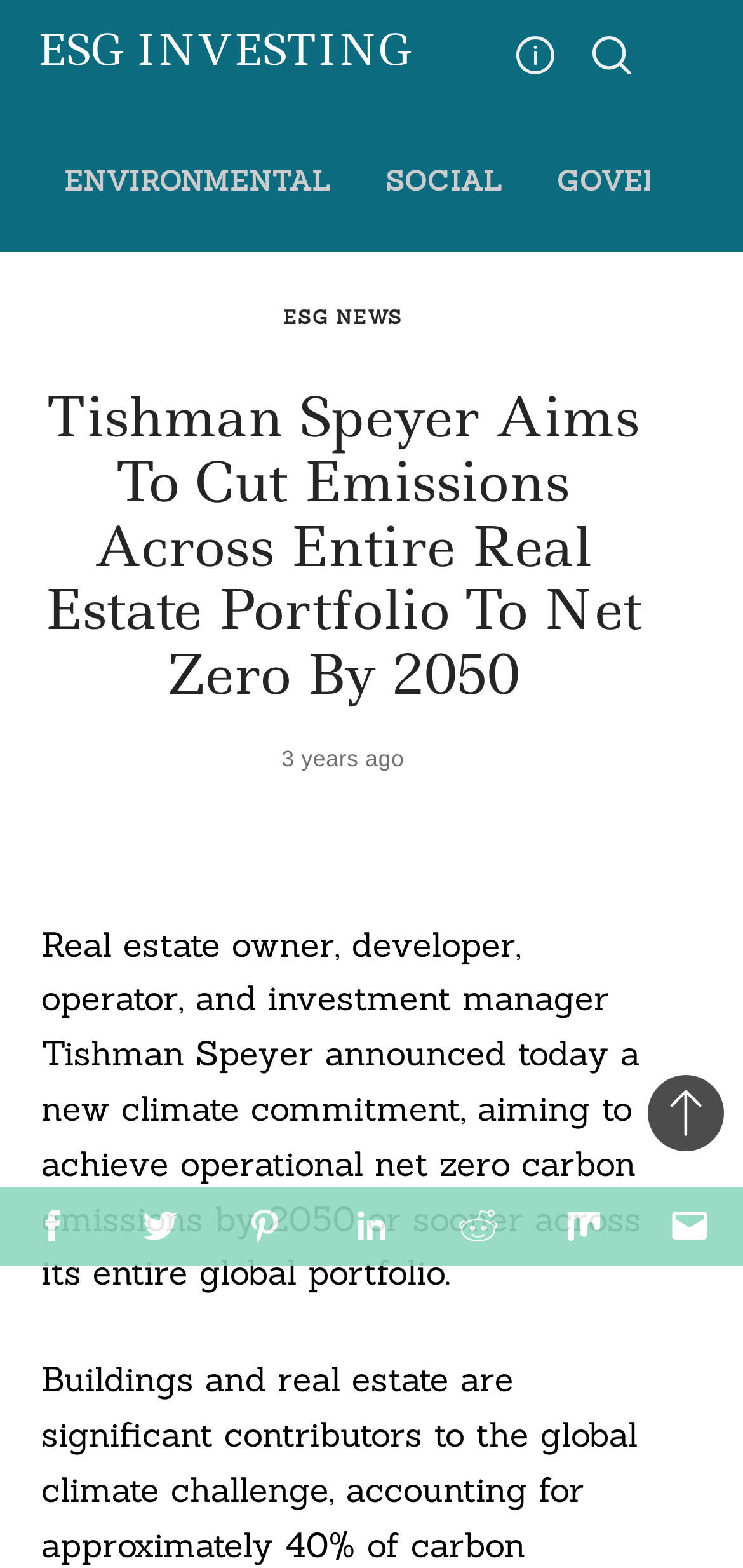Please identify the bounding box coordinates of the element that needs to be clicked to perform the following instruction: "Contact Media".

[0.362, 0.08, 0.619, 0.102]